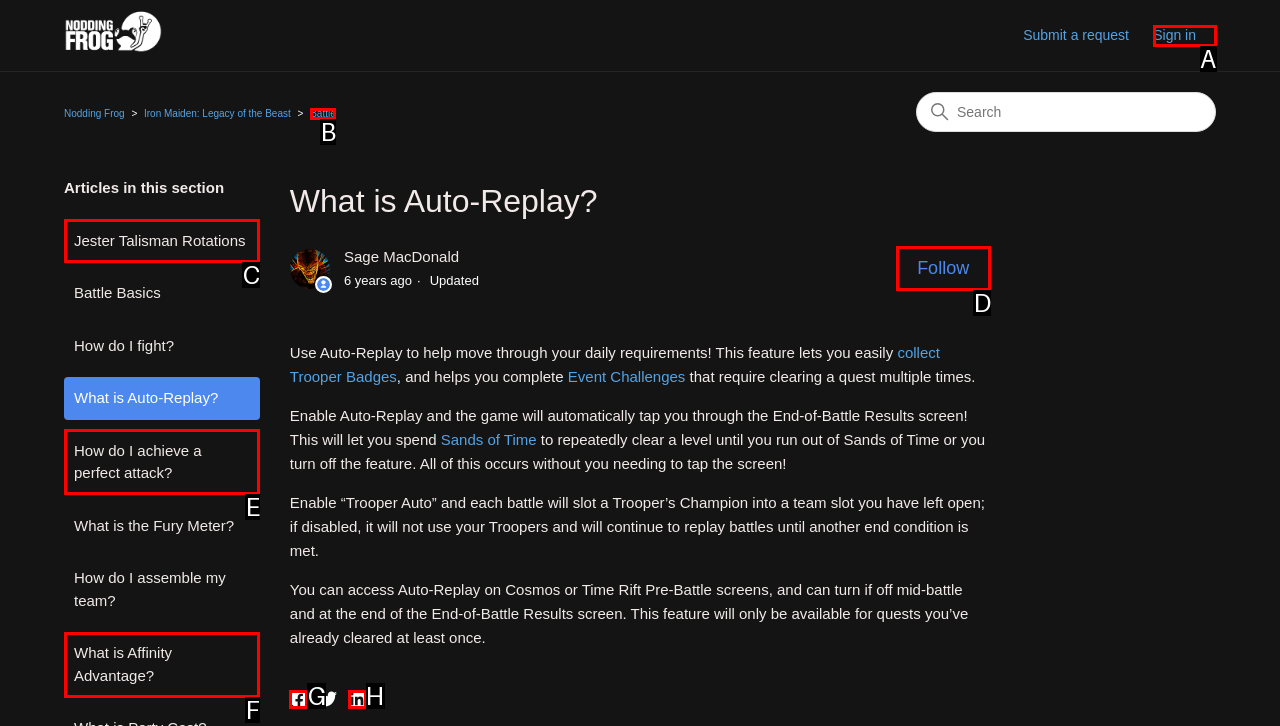Indicate the letter of the UI element that should be clicked to accomplish the task: Follow Article. Answer with the letter only.

D